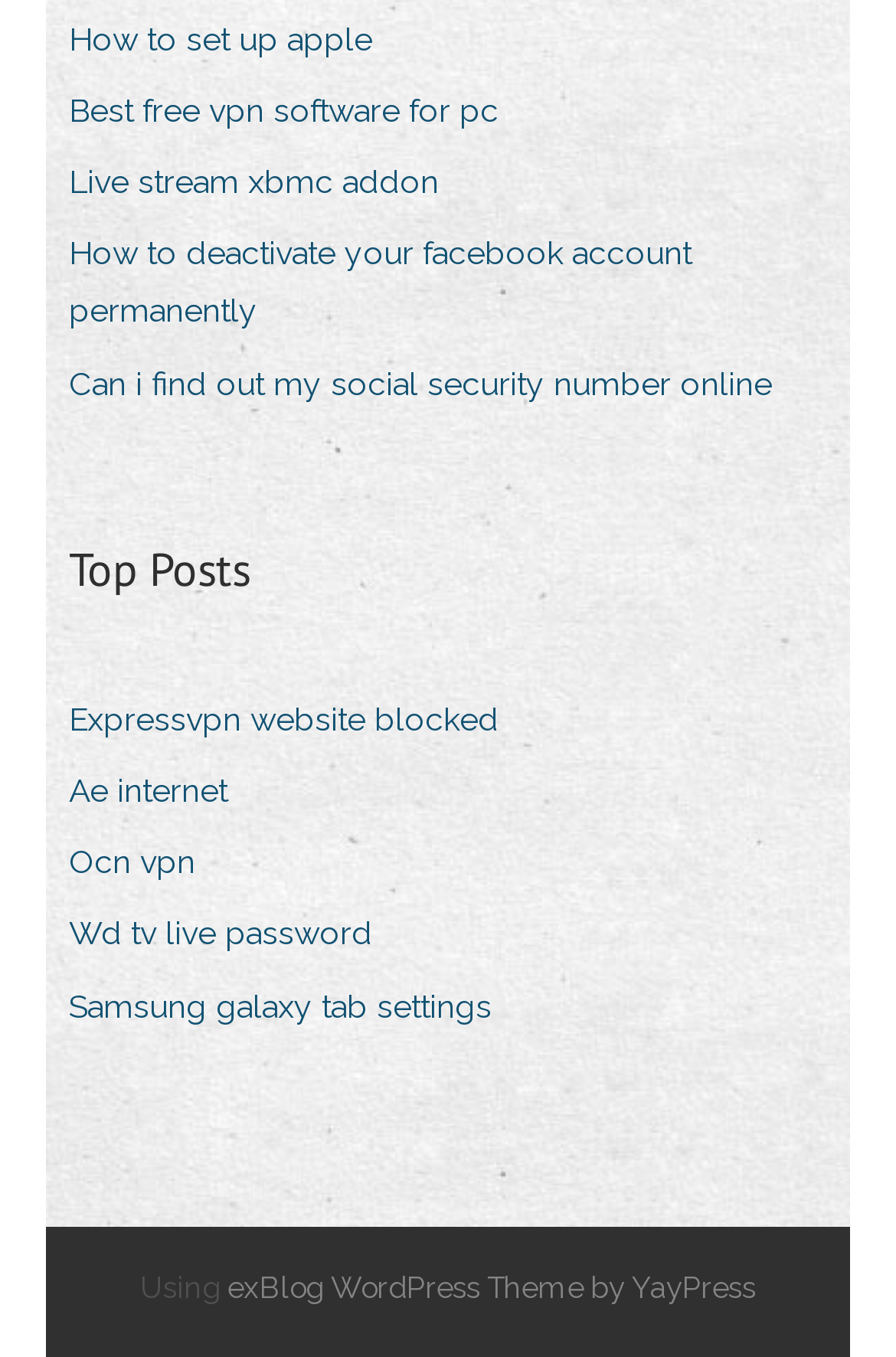Identify the bounding box for the given UI element using the description provided. Coordinates should be in the format (top-left x, top-left y, bottom-right x, bottom-right y) and must be between 0 and 1. Here is the description: Expressvpn website blocked

[0.077, 0.508, 0.595, 0.554]